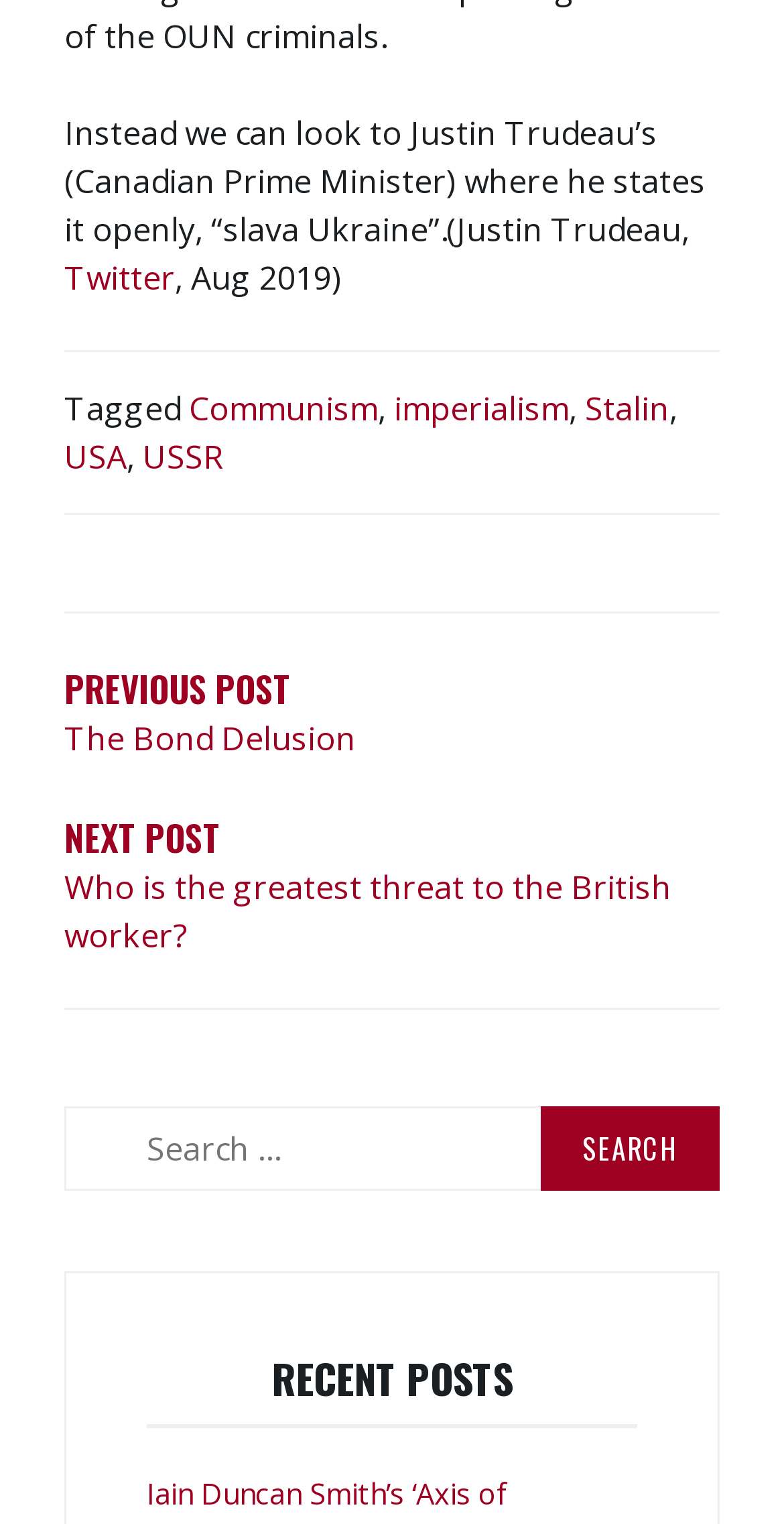Locate the bounding box coordinates of the clickable part needed for the task: "Click on Communism tag".

[0.241, 0.253, 0.482, 0.284]